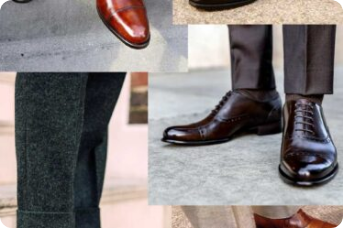Observe the image and answer the following question in detail: What is emphasized in achieving a polished appearance?

The caption highlights the importance of quality footwear in achieving a polished, high-class appearance, suggesting that it is a crucial aspect of one's overall look.